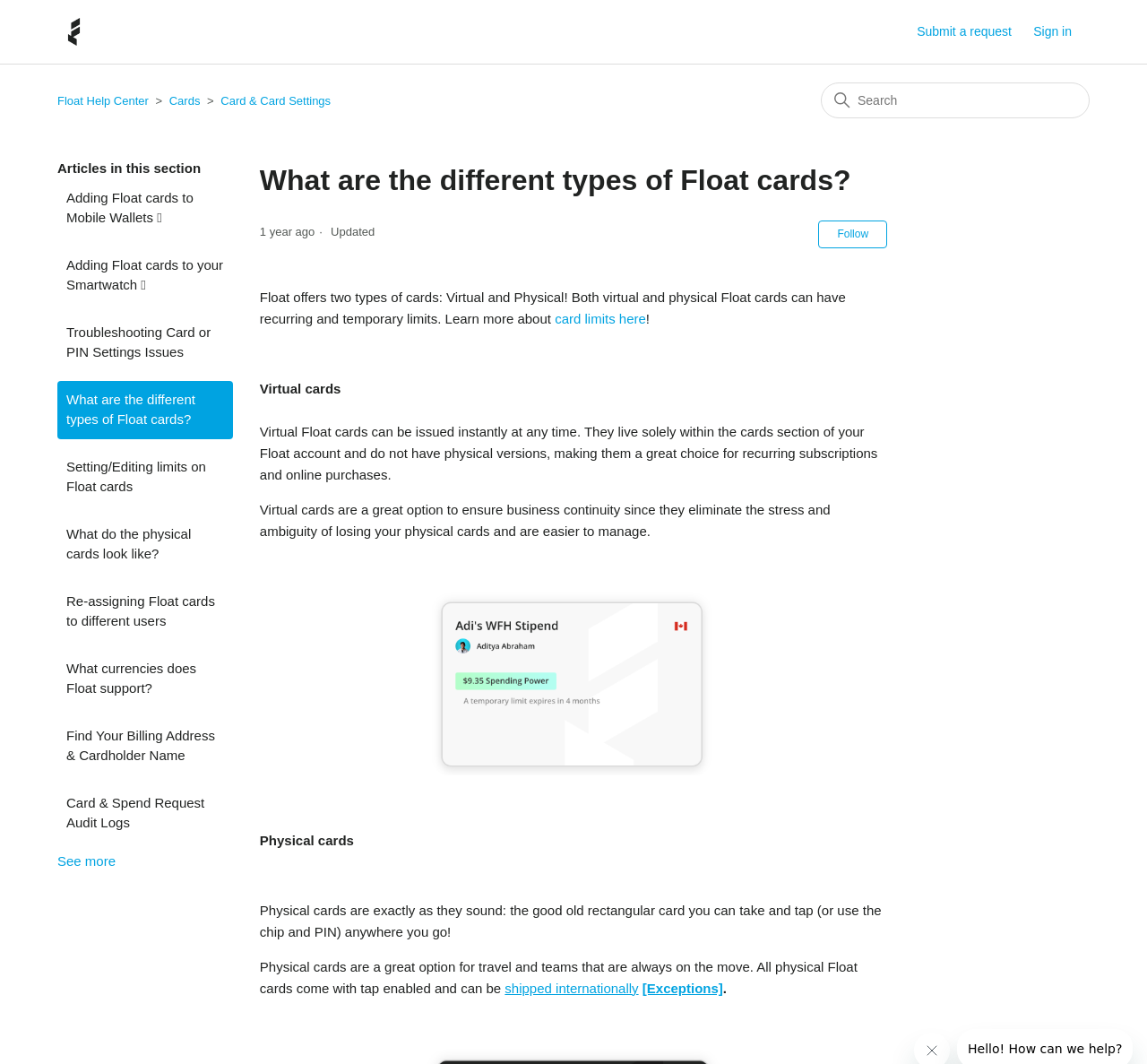Find the bounding box coordinates for the area that must be clicked to perform this action: "Submit a request".

[0.799, 0.021, 0.898, 0.039]